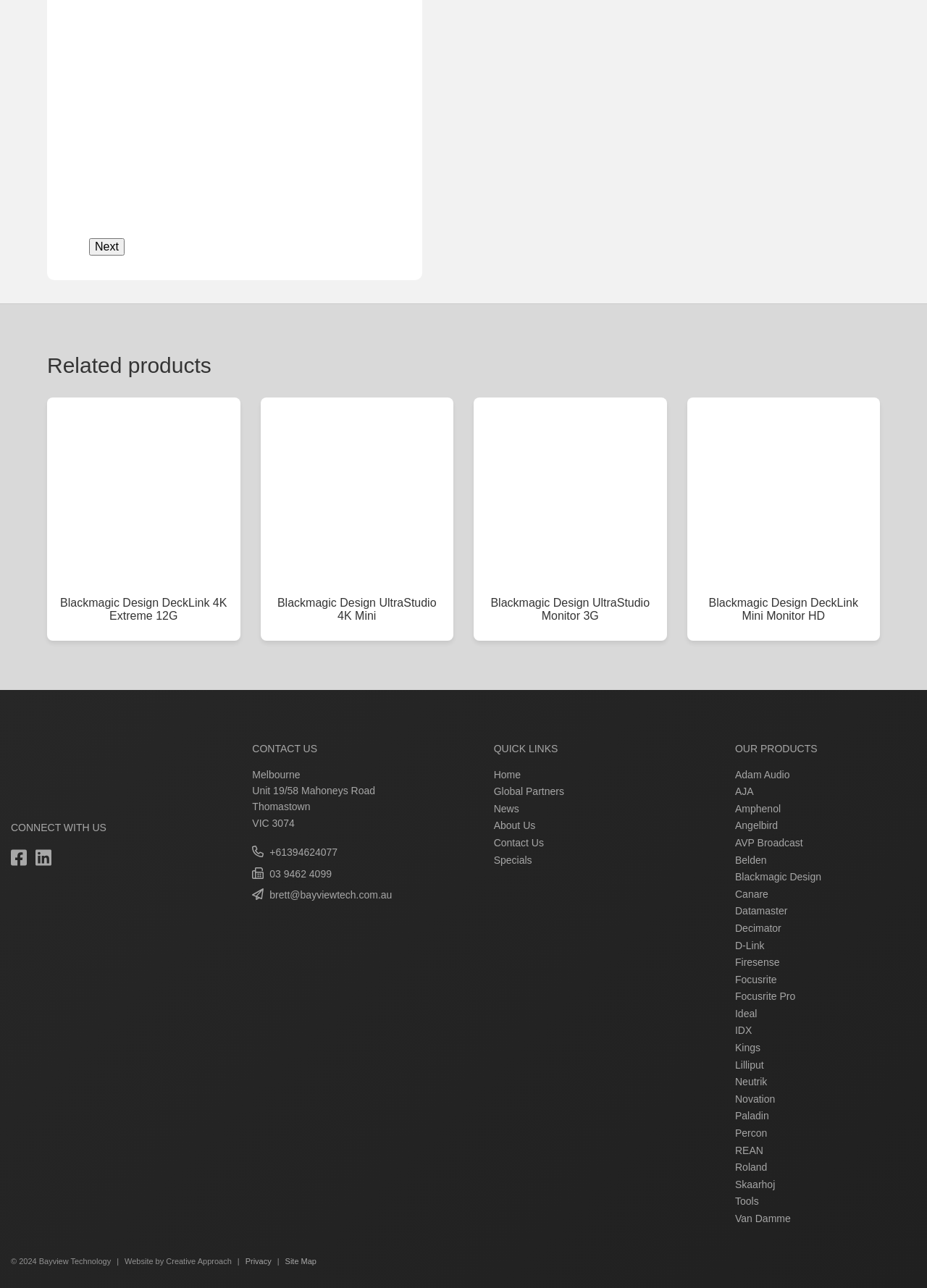Find the bounding box coordinates of the area that needs to be clicked in order to achieve the following instruction: "Click the 'Next' button". The coordinates should be specified as four float numbers between 0 and 1, i.e., [left, top, right, bottom].

[0.096, 0.185, 0.134, 0.199]